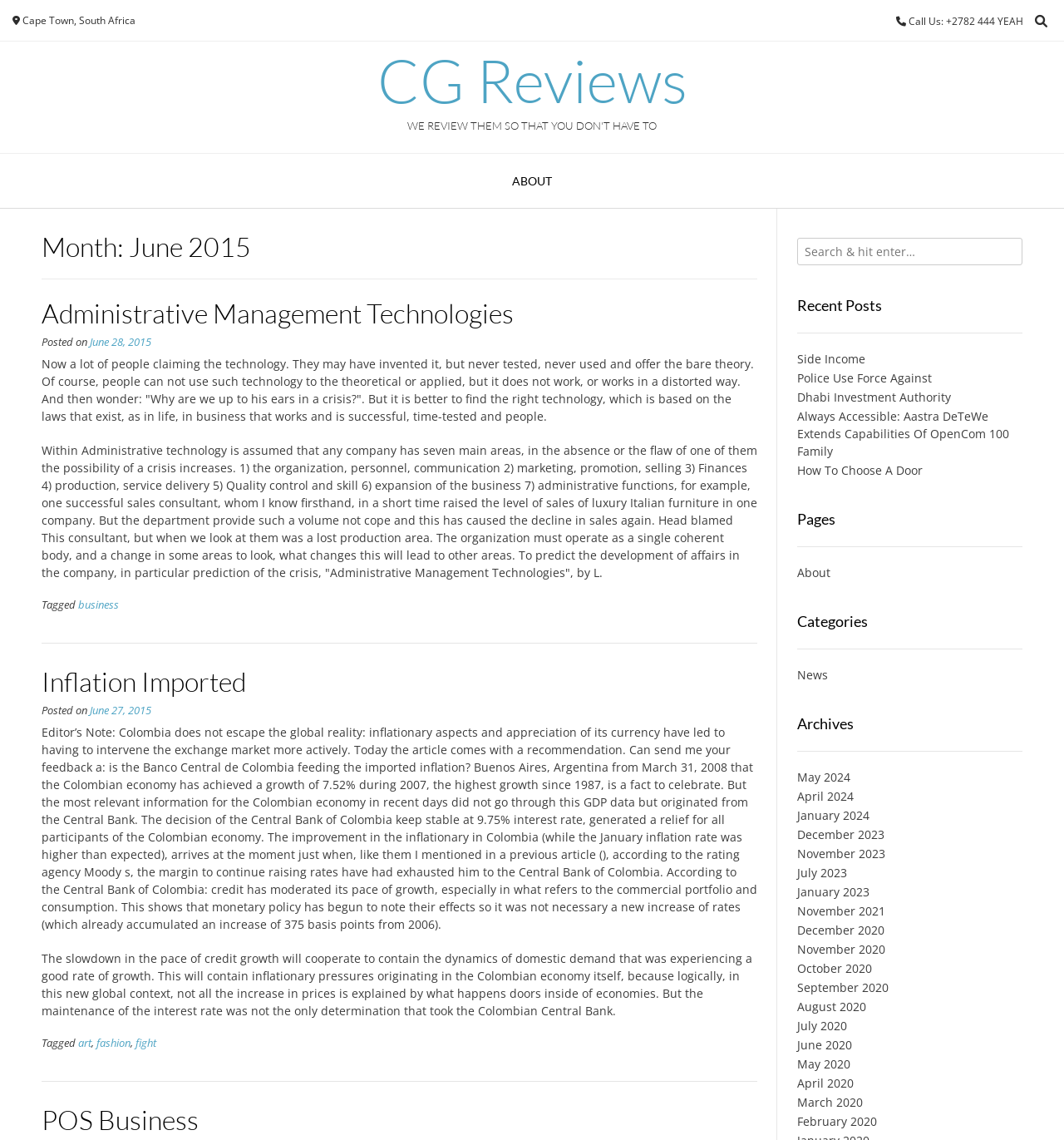Please find the bounding box coordinates (top-left x, top-left y, bottom-right x, bottom-right y) in the screenshot for the UI element described as follows: fashion

[0.091, 0.909, 0.123, 0.921]